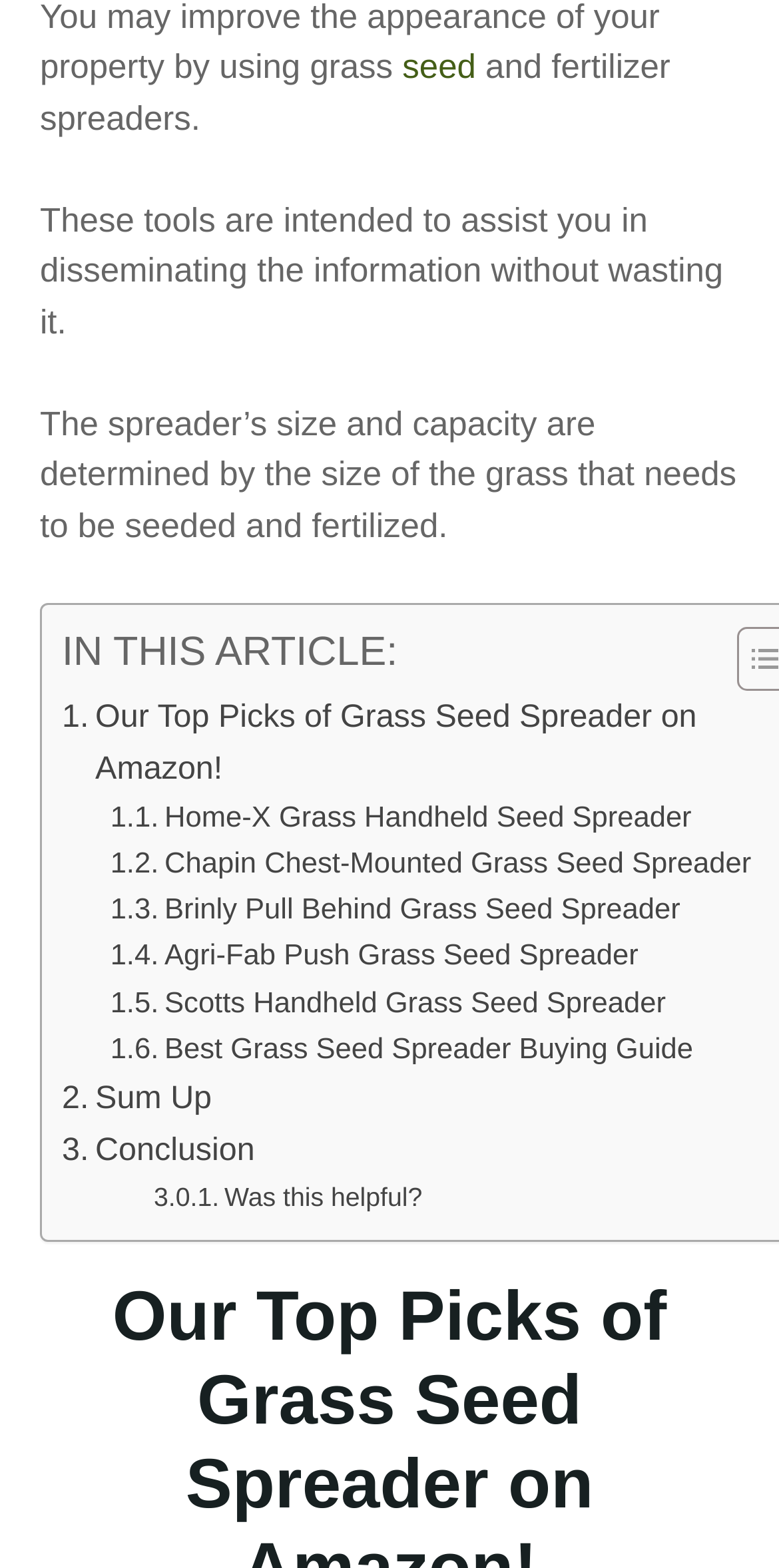Answer the following query concisely with a single word or phrase:
How many types of grass seed spreaders are mentioned?

5